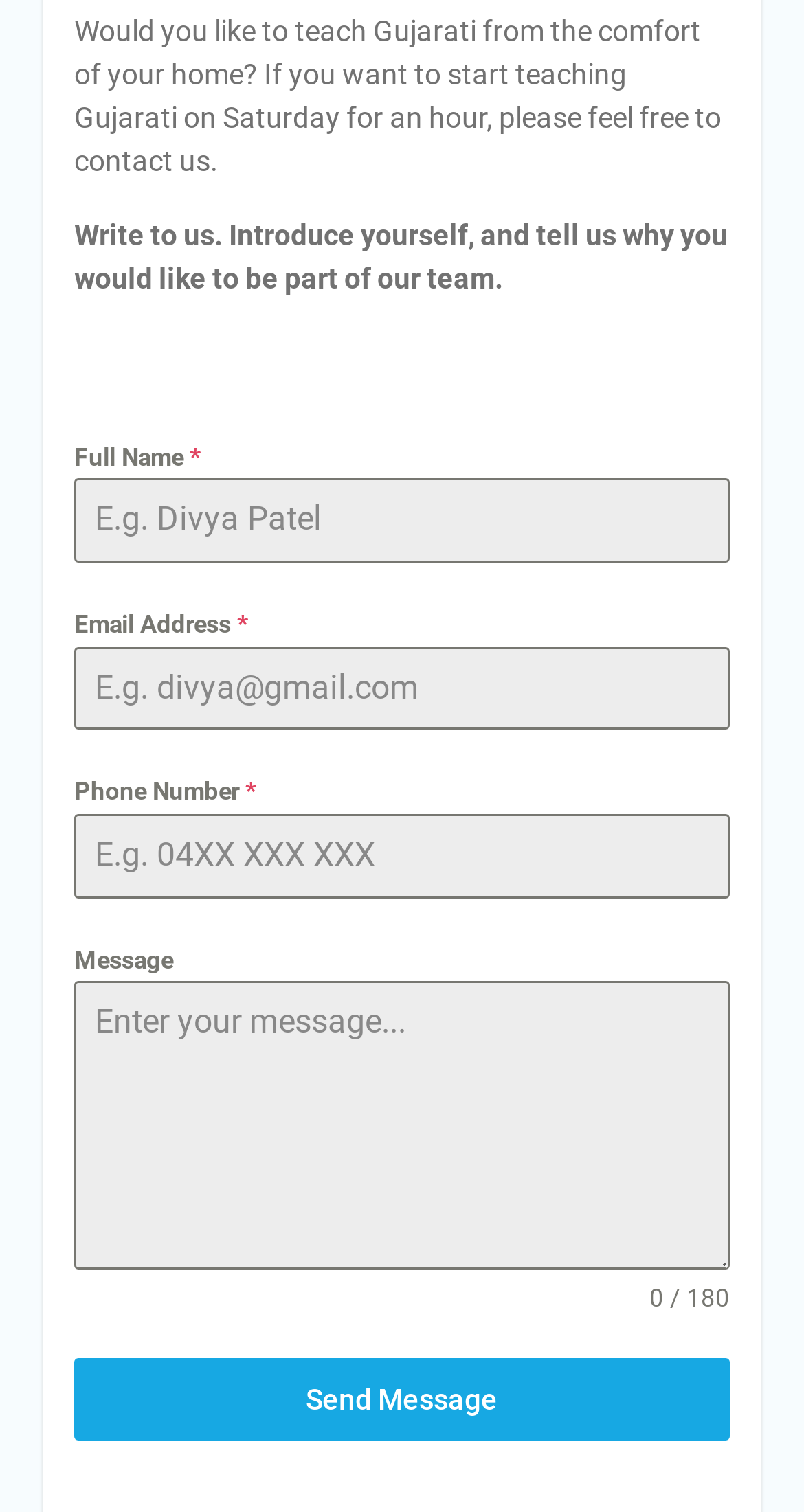What is the purpose of this webpage?
Respond with a short answer, either a single word or a phrase, based on the image.

Teach Gujarati